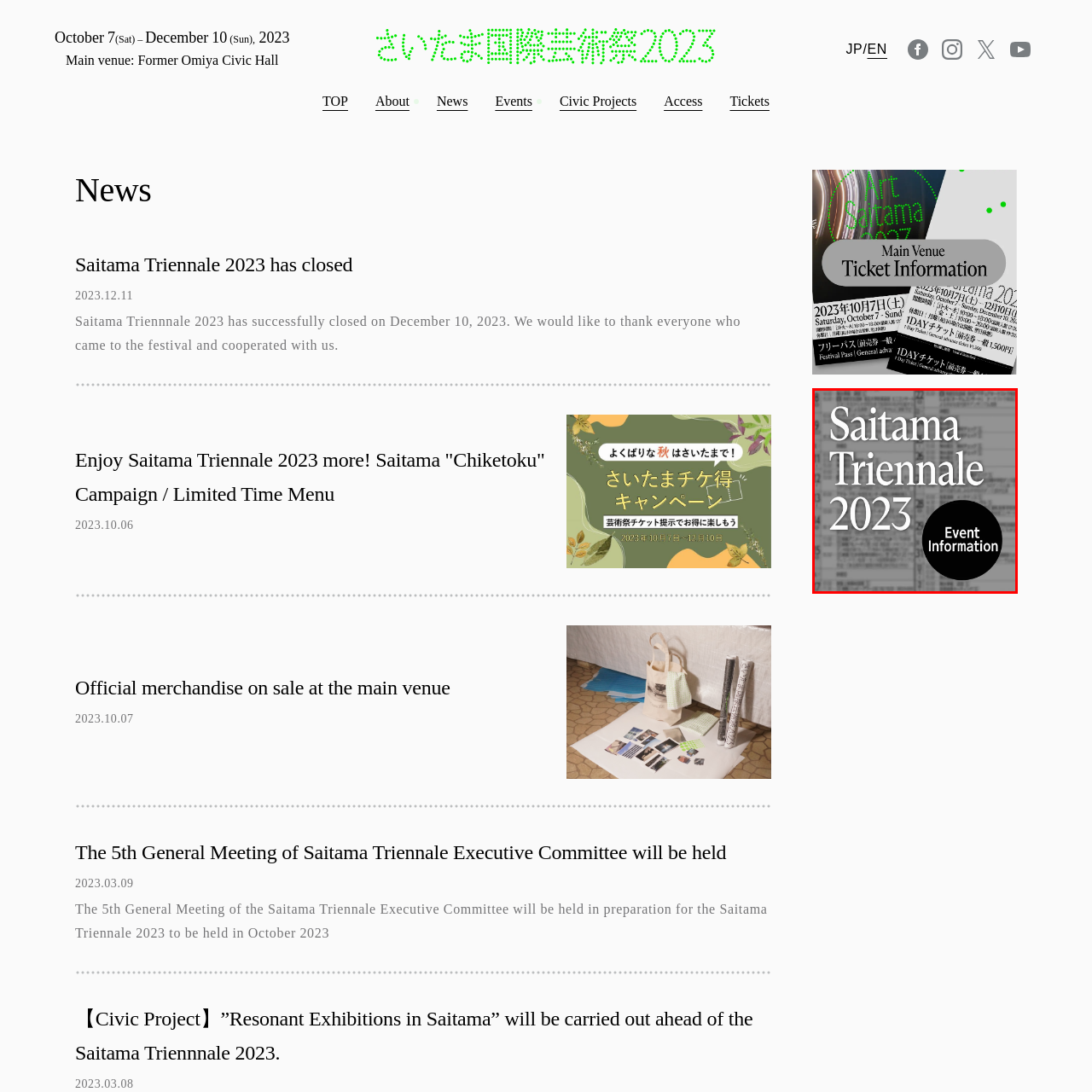Observe the image within the red outline and respond to the ensuing question with a detailed explanation based on the visual aspects of the image: 
What is the purpose of the circular emblem?

The circular emblem is located beneath the main title of the event, and it reads 'Event Information'. This suggests that the purpose of the emblem is to emphasize the image's purpose as an announcement for details related to the festival. Therefore, the answer is 'Event Information'.